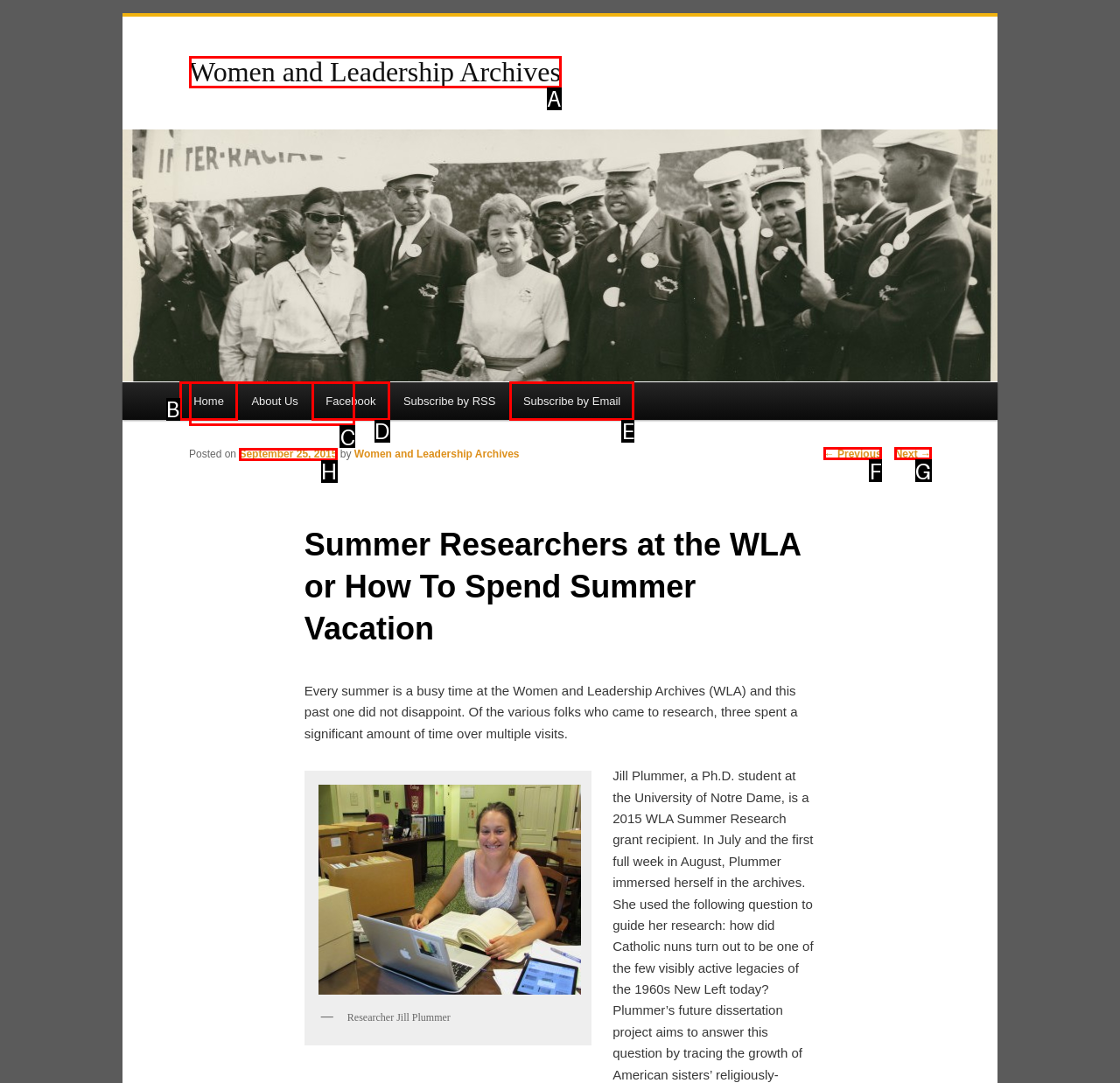Indicate which UI element needs to be clicked to fulfill the task: Explore the topic 'MEN'S HEALTH'
Answer with the letter of the chosen option from the available choices directly.

None